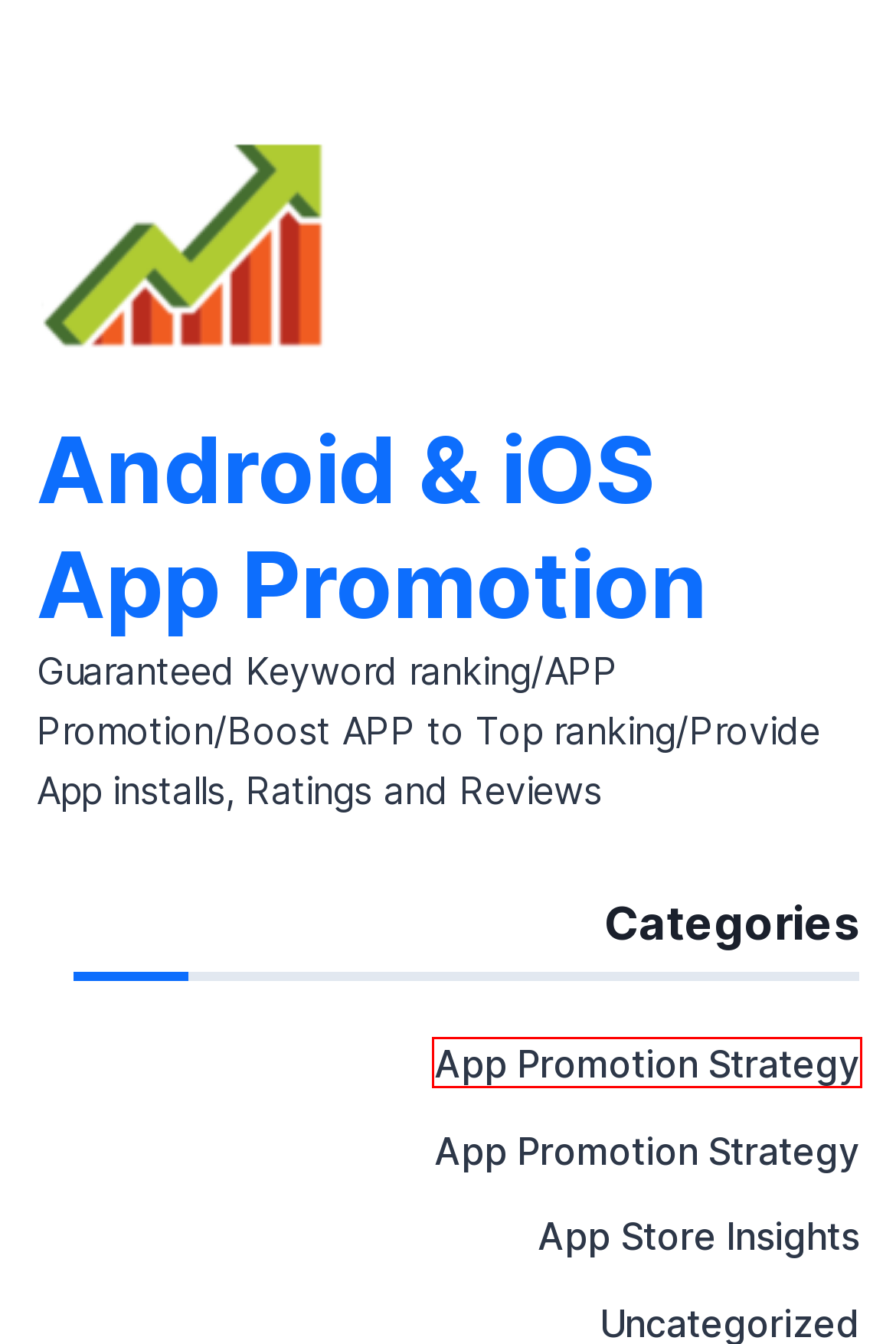Observe the provided screenshot of a webpage with a red bounding box around a specific UI element. Choose the webpage description that best fits the new webpage after you click on the highlighted element. These are your options:
A. How to Benefits in Blockchain in Ecommerce - App Promotion
B. How to Boost App Downloads with Facebook Ads - App Promotion
C. Easy Home Shopping by Livestream - Android App Promotion
D. RecordCast: Record Your Screen Via the Web - App Promotion
E. Android & iOS App Promotion-Strategies to Improve App Ranks
F. ASO App Store Category Spotlight: Social Apps- App Promotion
G. App Store Insights - Android & iOS App Promotion
H. App Promotion Strategy - Android & iOS App Promotion

H